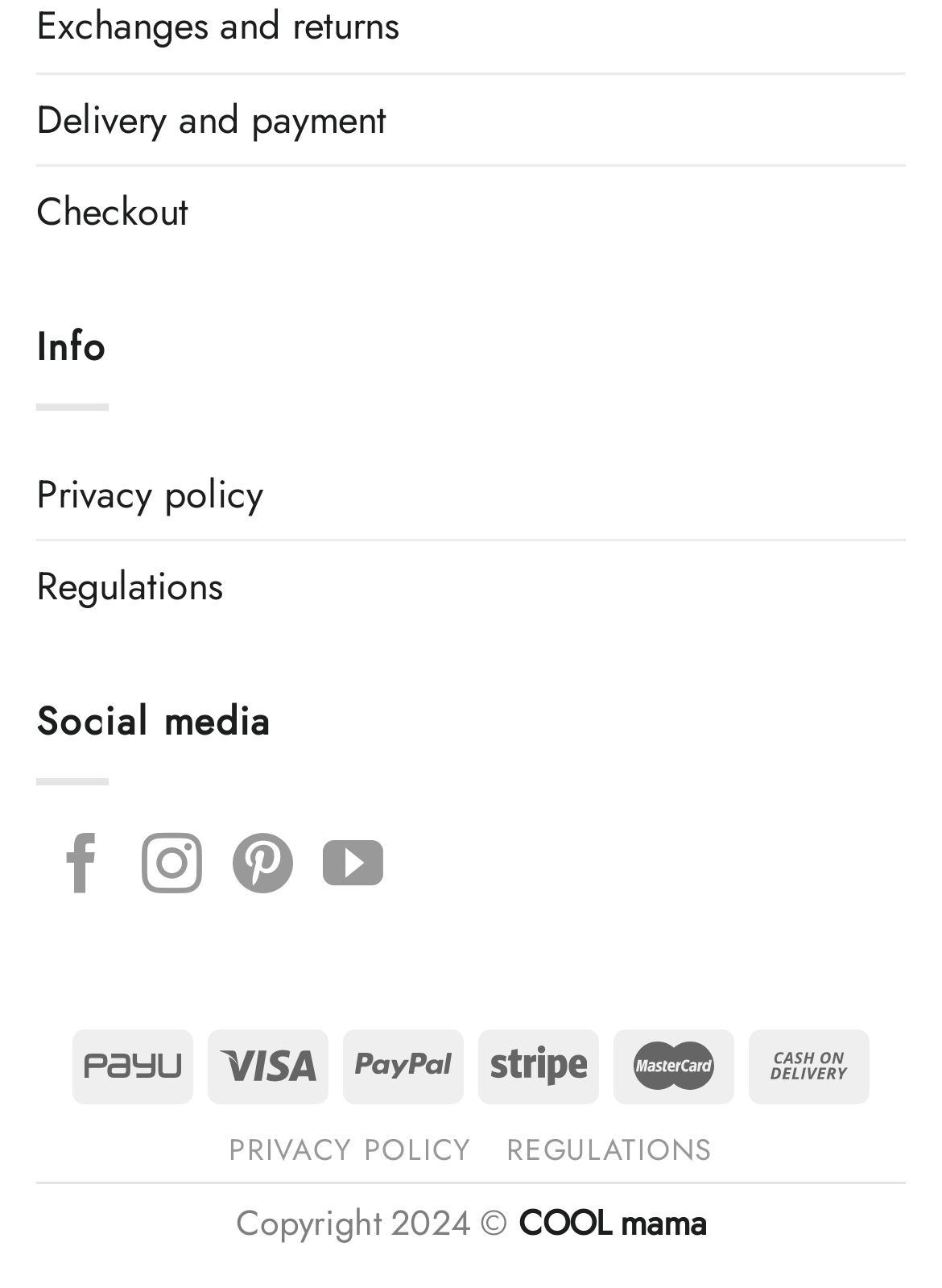How many images are there in the footer section?
Give a one-word or short phrase answer based on the image.

6